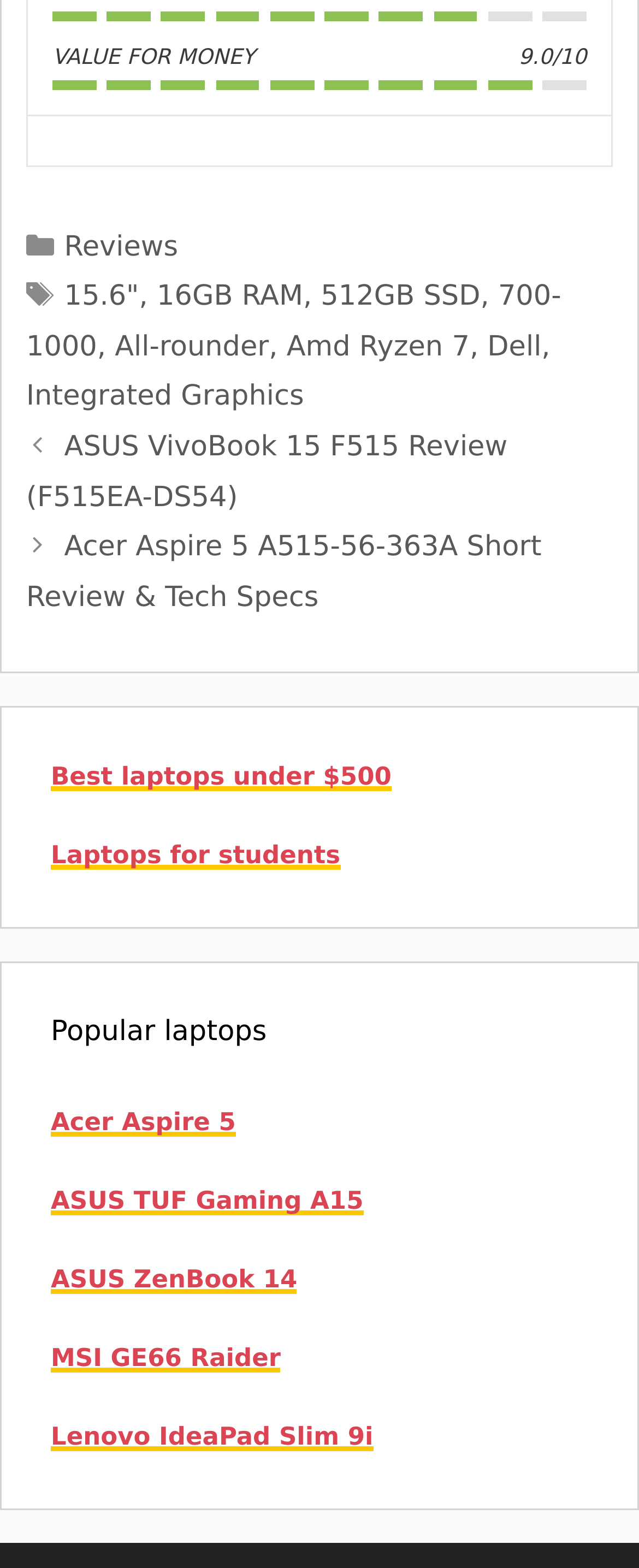Please provide a brief answer to the question using only one word or phrase: 
What are the categories of the laptop?

Categories